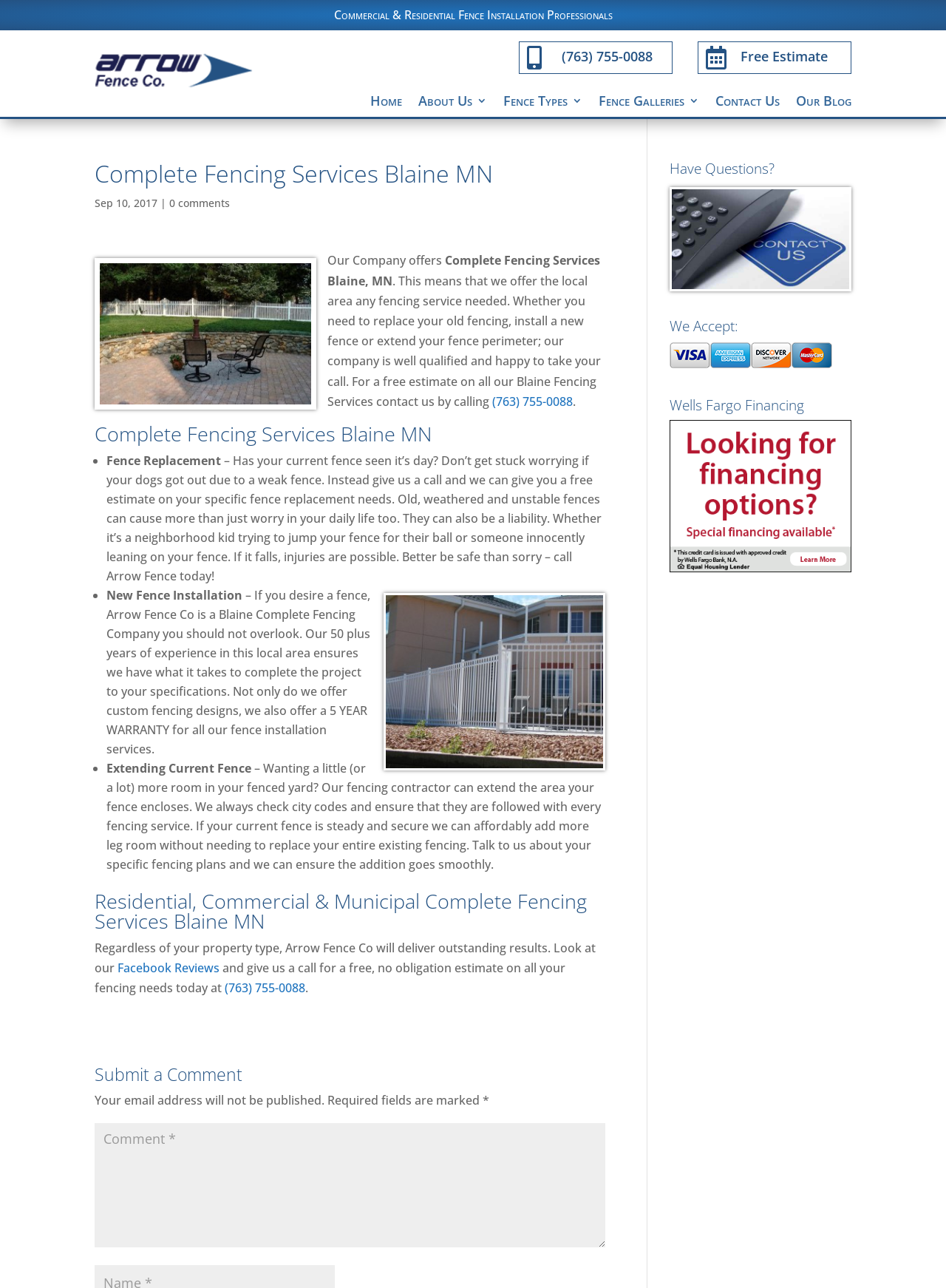Locate the bounding box for the described UI element: "What Is The Civil Regulation?". Ensure the coordinates are four float numbers between 0 and 1, formatted as [left, top, right, bottom].

None